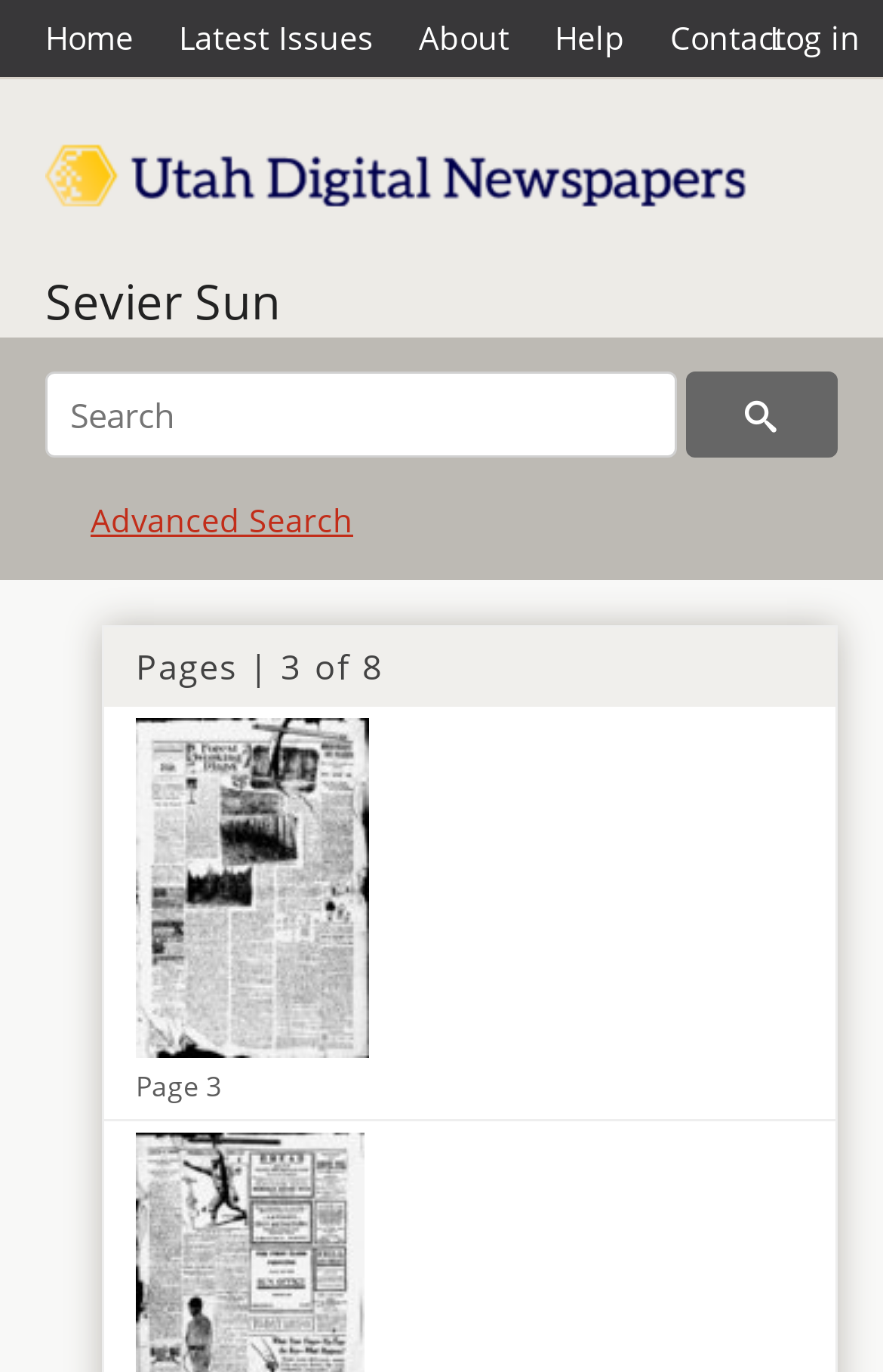What is the purpose of the figure captions?
Offer a detailed and full explanation in response to the question.

I observed that the figure captions are associated with page links, such as 'Page 2', 'Page 3', and so on. Therefore, I inferred that the purpose of the figure captions is to describe the page links.